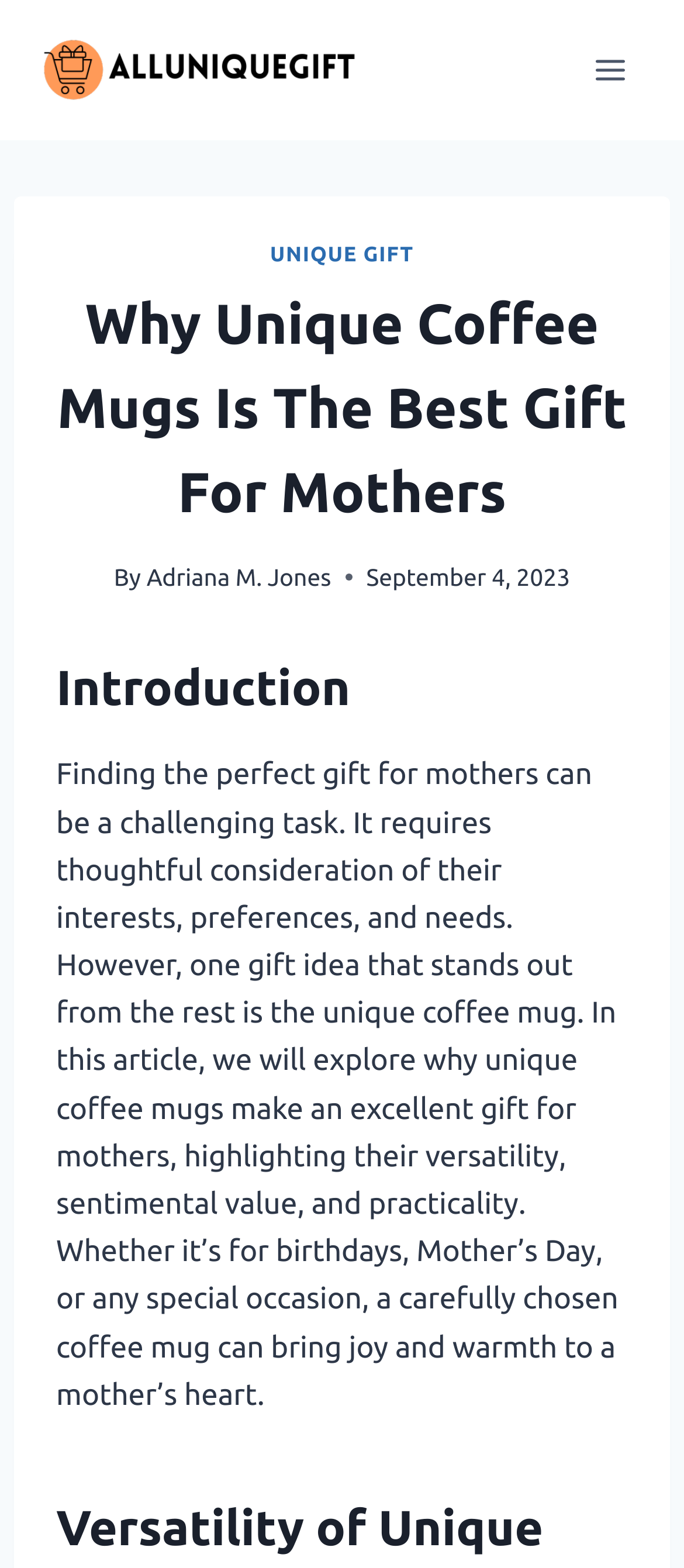Answer the question below in one word or phrase:
What is the date of the article?

September 4, 2023